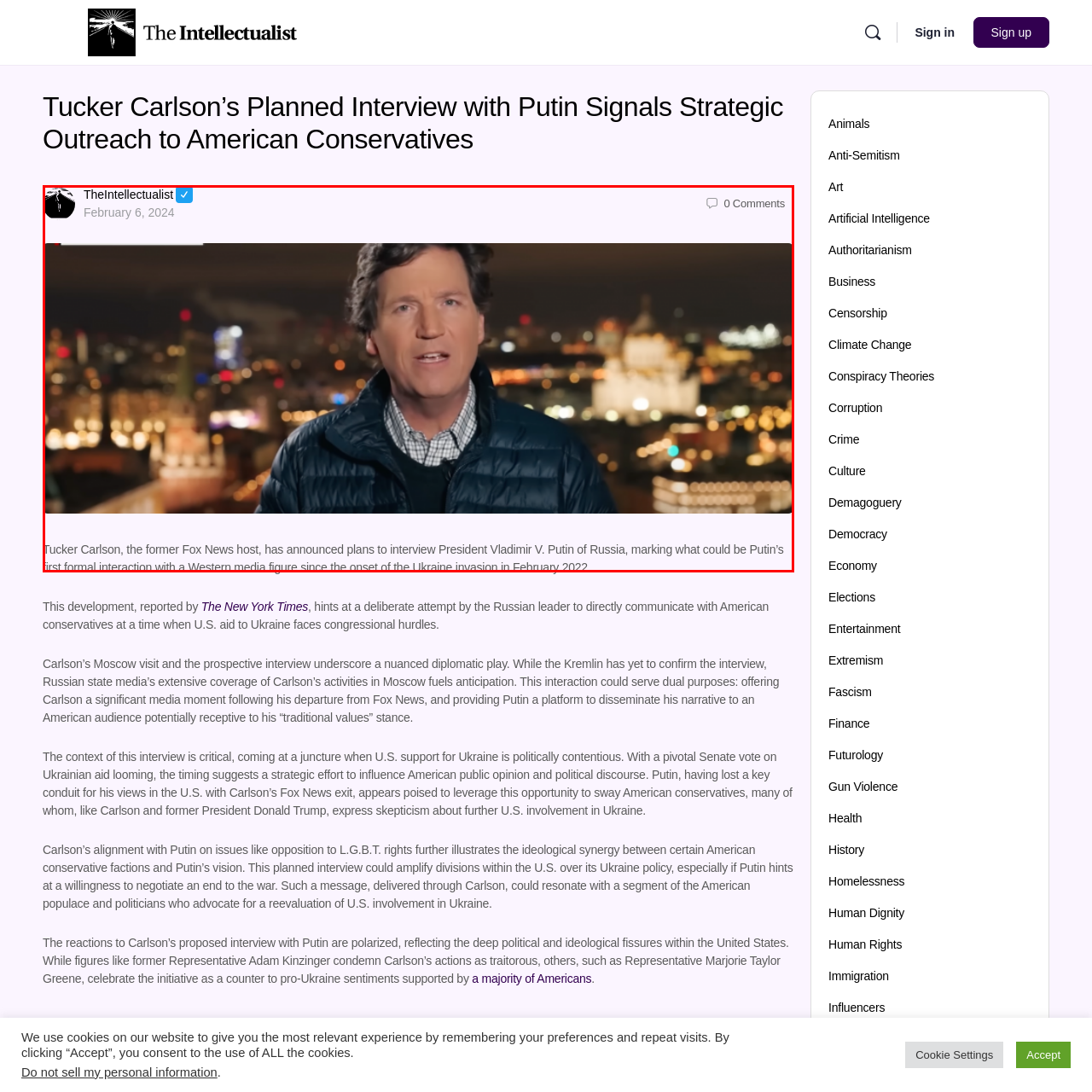Examine the content inside the red boundary in the image and give a detailed response to the following query: What is the location of the nighttime backdrop in the image?

The caption explicitly states that the image captures Carlson speaking directly to the camera, set against a nighttime backdrop of Moscow's skyline, which indicates the location of the background.